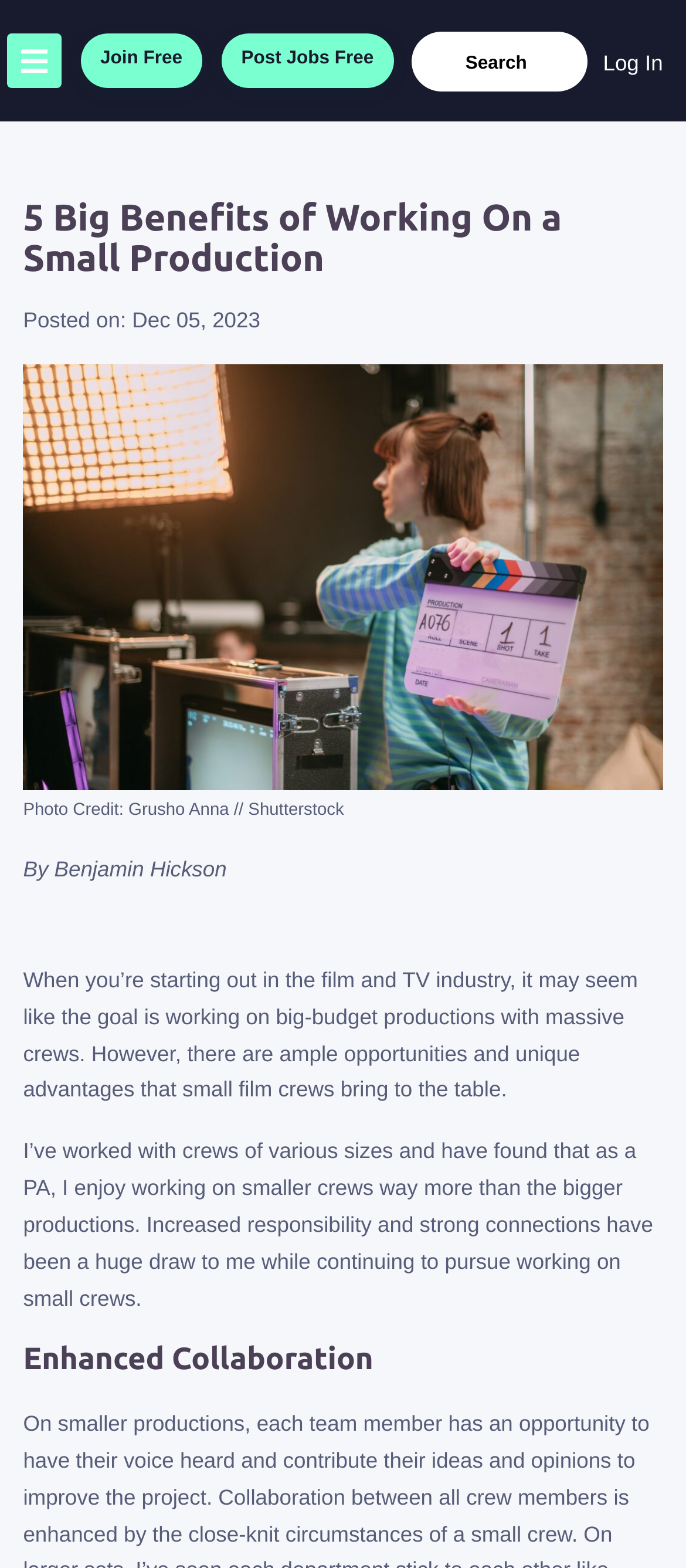Find and provide the bounding box coordinates for the UI element described here: "aria-label="search nico" name="s" placeholder="Search"". The coordinates should be given as four float numbers between 0 and 1: [left, top, right, bottom].

[0.6, 0.02, 0.857, 0.058]